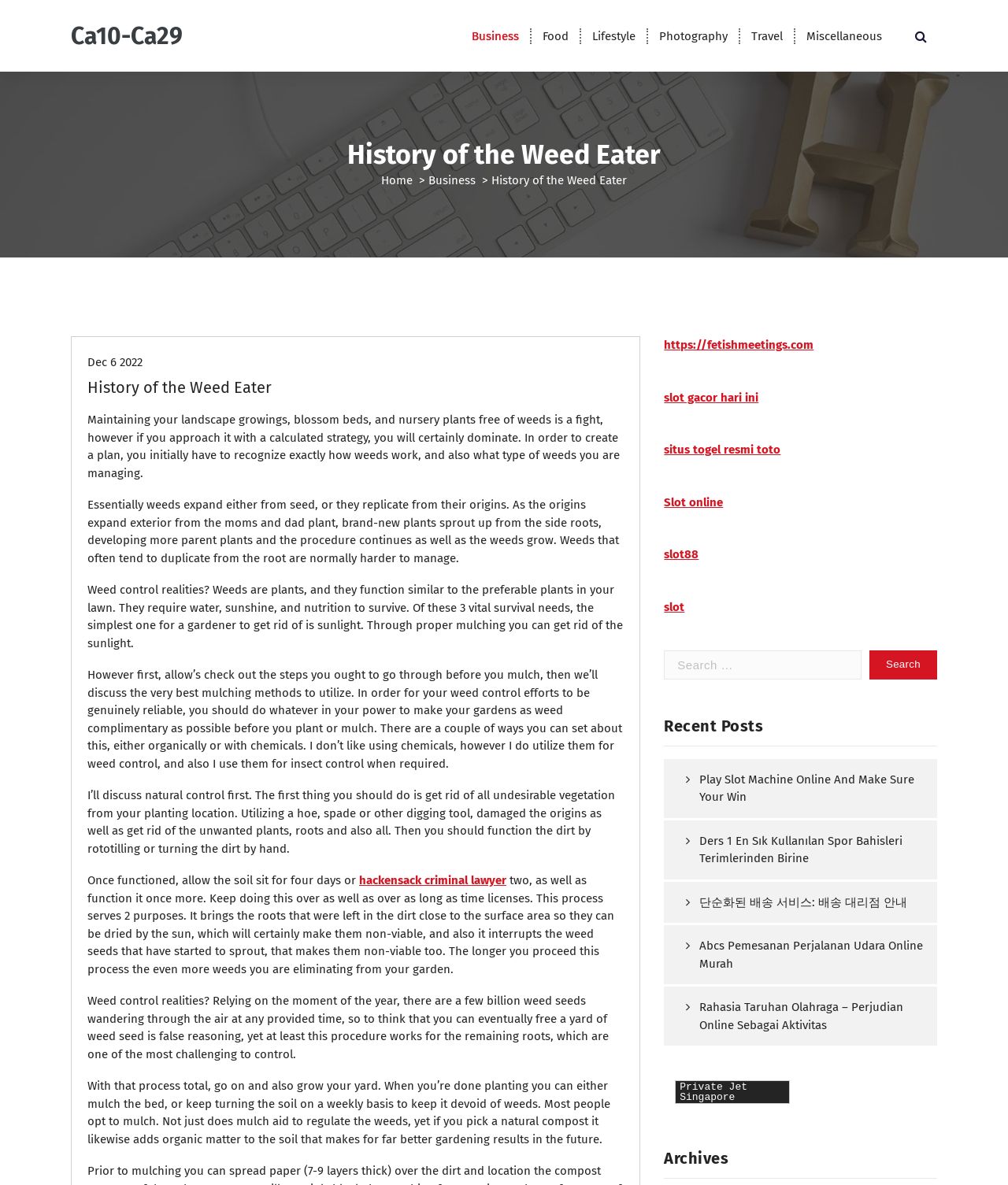Detail the webpage's structure and highlights in your description.

The webpage is about the history of the Weed Eater, with a focus on Ca10-Ca29. At the top, there is a heading with the title "History of the Weed Eater – Ca10-Ca29" and a link with the same text. Below this, there are several links to different categories, including "Business", "Food", "Lifestyle", "Photography", "Travel", and "Miscellaneous". 

To the right of these links, there is a button with an icon. Below this, there is a heading with the title "History of the Weed Eater" and a link to "Home". Next to this link, there is a static text element with a greater-than symbol, followed by another link to "Business". 

The main content of the webpage is a series of static text elements that discuss the history of the Weed Eater and provide information on how to control weeds in gardens. The text is divided into several paragraphs, with each paragraph discussing a different aspect of weed control, such as how weeds grow, how to remove them, and how to prevent them from growing back. 

Throughout the text, there are several links to external websites, including a link to a hackensack criminal lawyer and several links to online gambling websites. 

At the bottom of the webpage, there is a search bar with a button and a heading that says "Recent Posts". Below this, there are several links to recent posts, each with a brief description. Finally, there is a heading that says "Archives" and a link to "Private Jet Singapore".